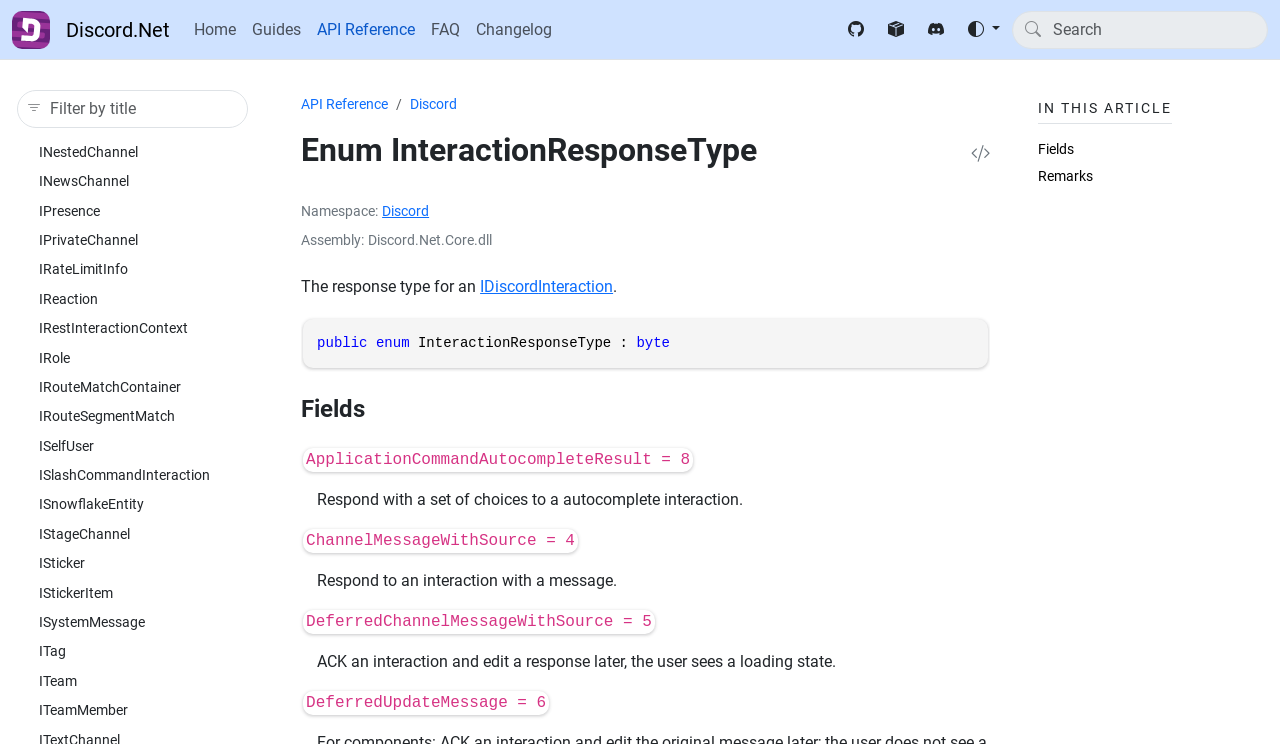Please answer the following question using a single word or phrase: 
How many links are there in the 'IN THIS ARTICLE' section?

2